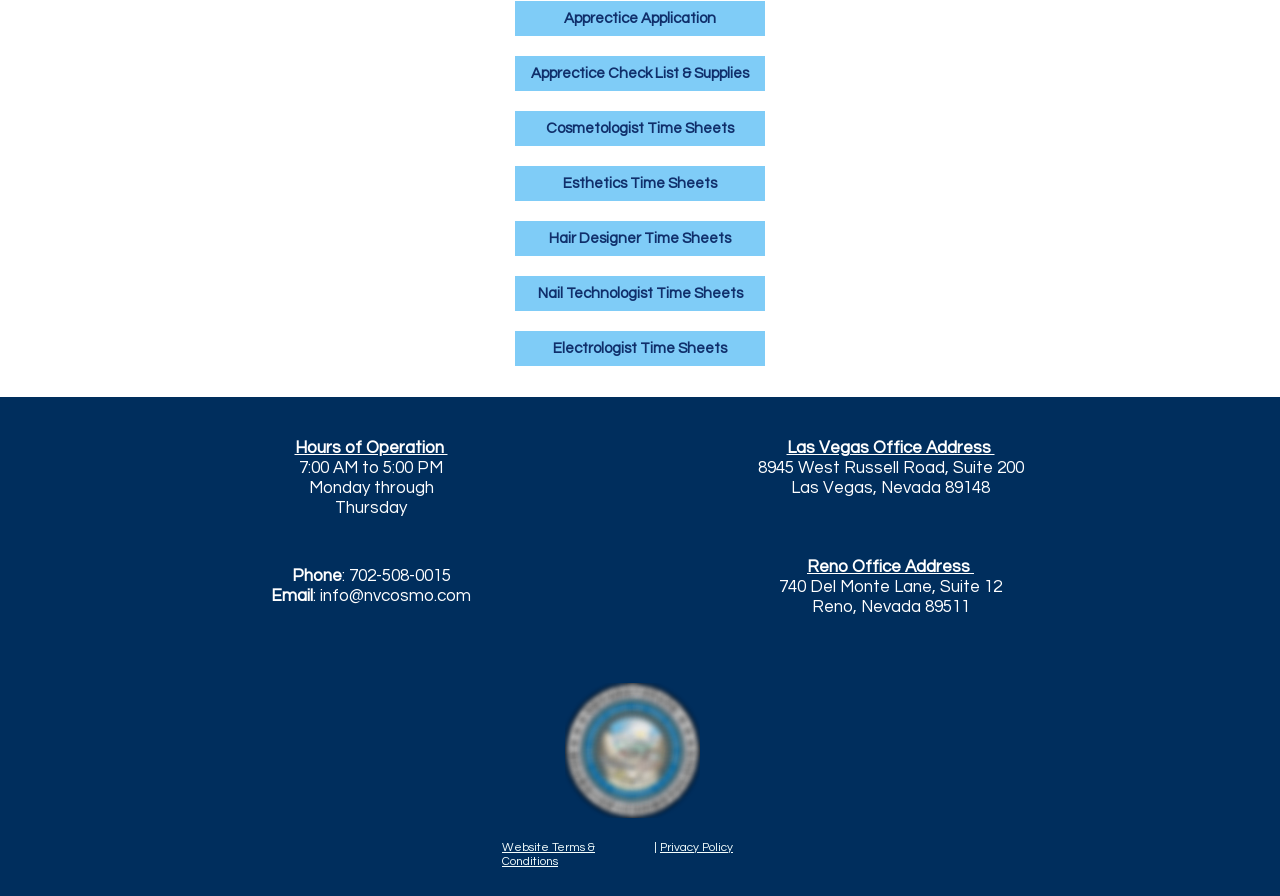Pinpoint the bounding box coordinates of the element to be clicked to execute the instruction: "Email to info@nvcosmo.com".

[0.25, 0.655, 0.368, 0.675]